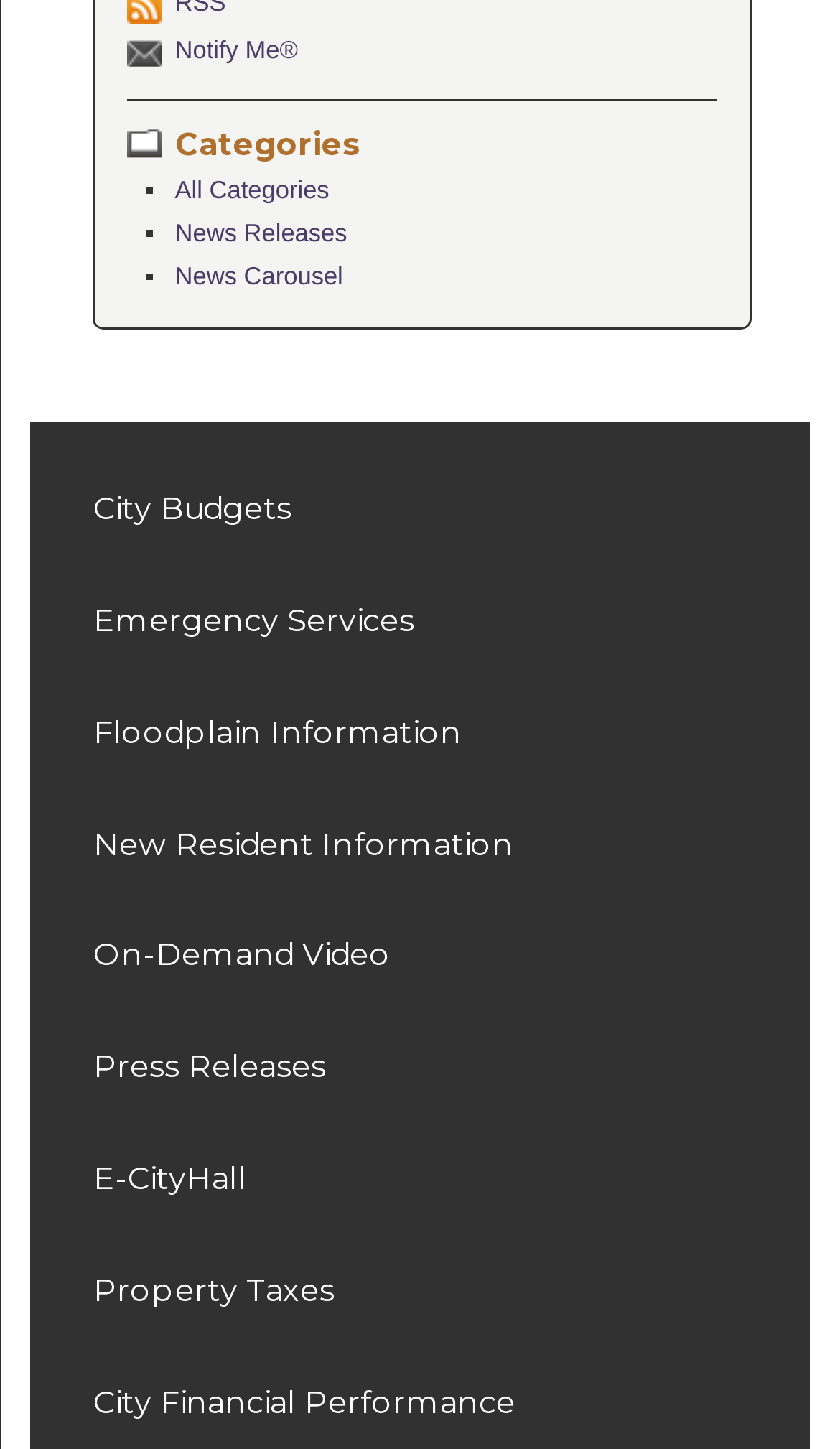Could you specify the bounding box coordinates for the clickable section to complete the following instruction: "Click on Notify Me"?

[0.152, 0.022, 0.853, 0.049]